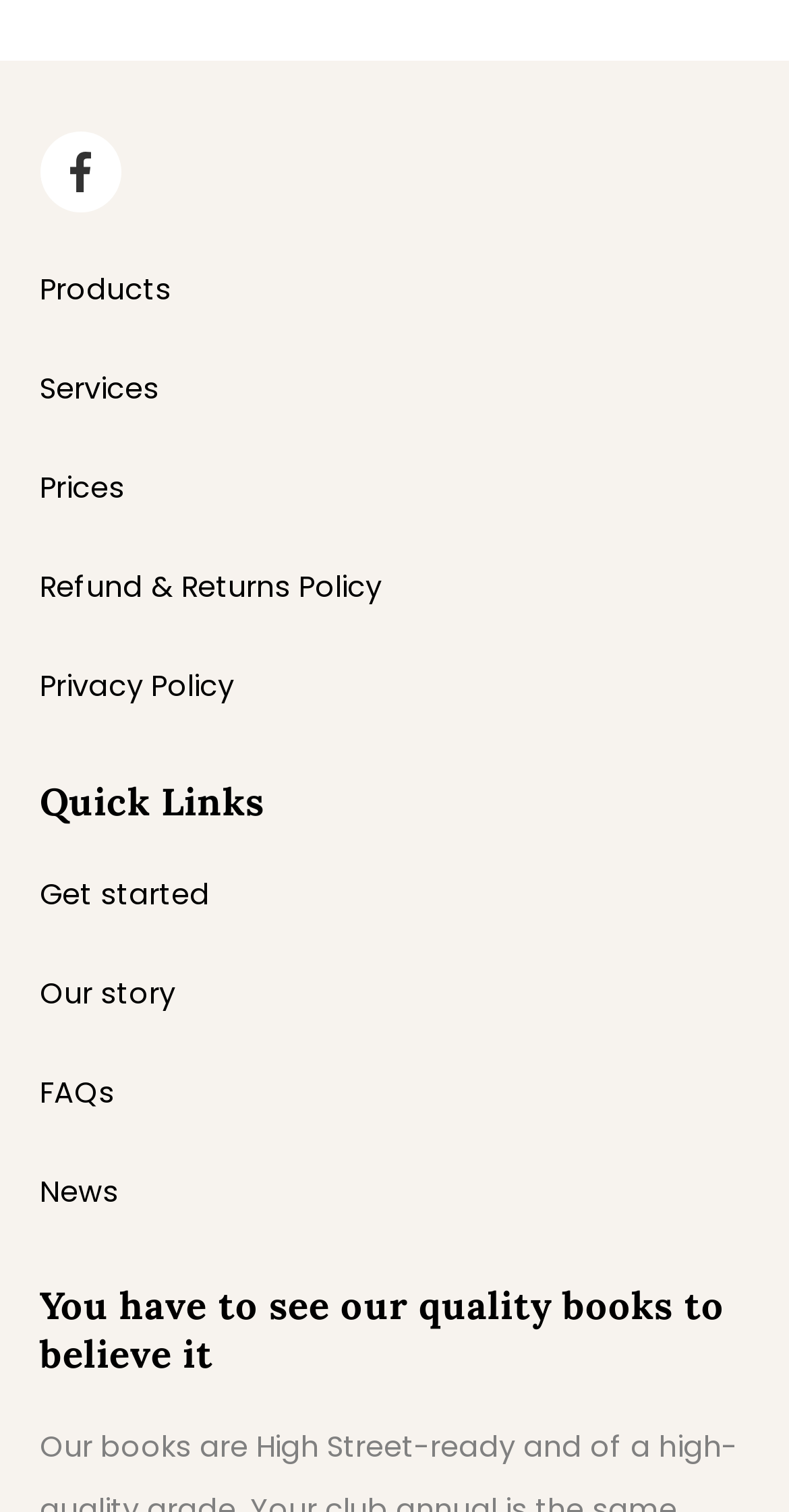What is the last link on the webpage?
By examining the image, provide a one-word or phrase answer.

News